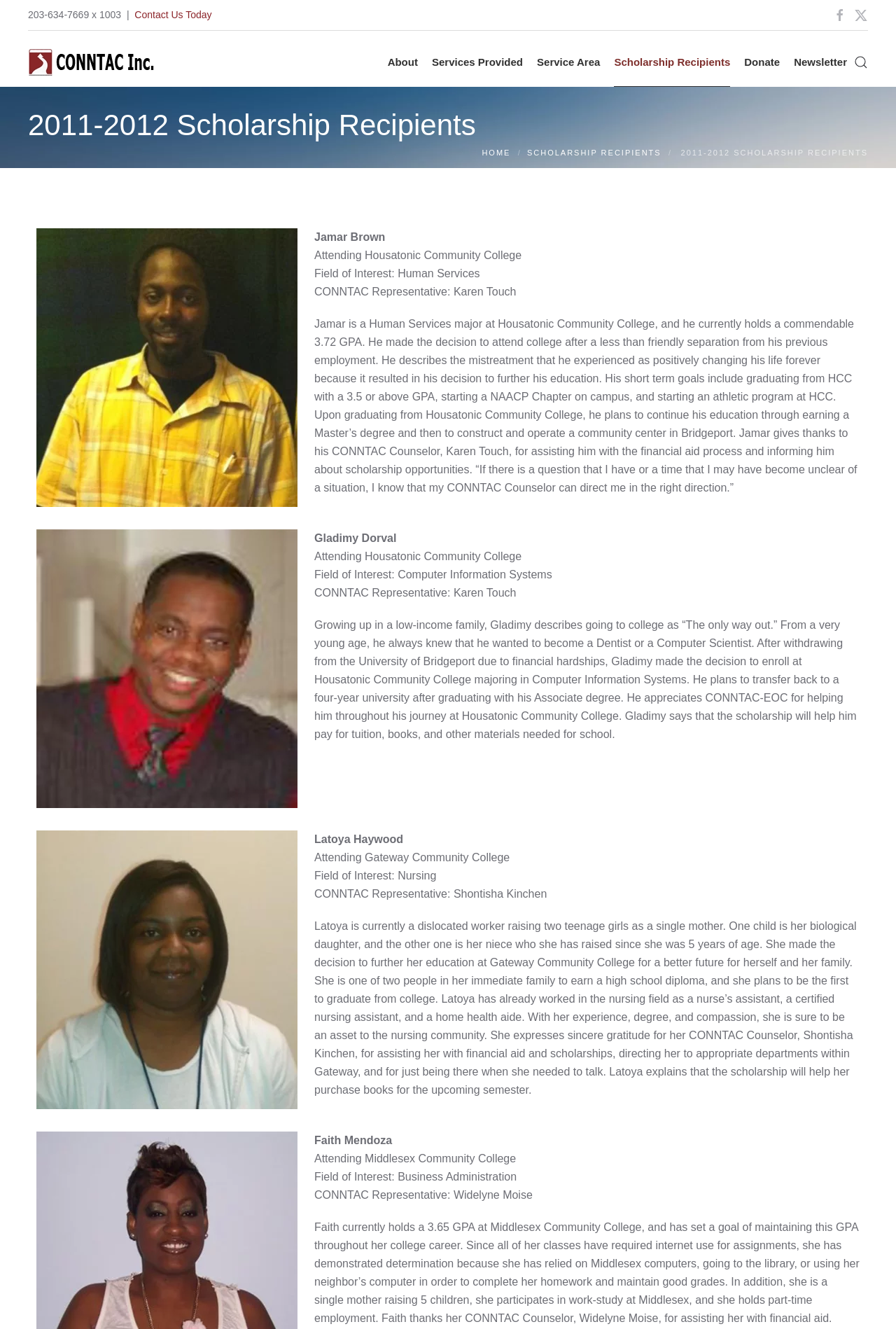What is the name of the first scholarship recipient?
Look at the image and provide a short answer using one word or a phrase.

Jamar Brown